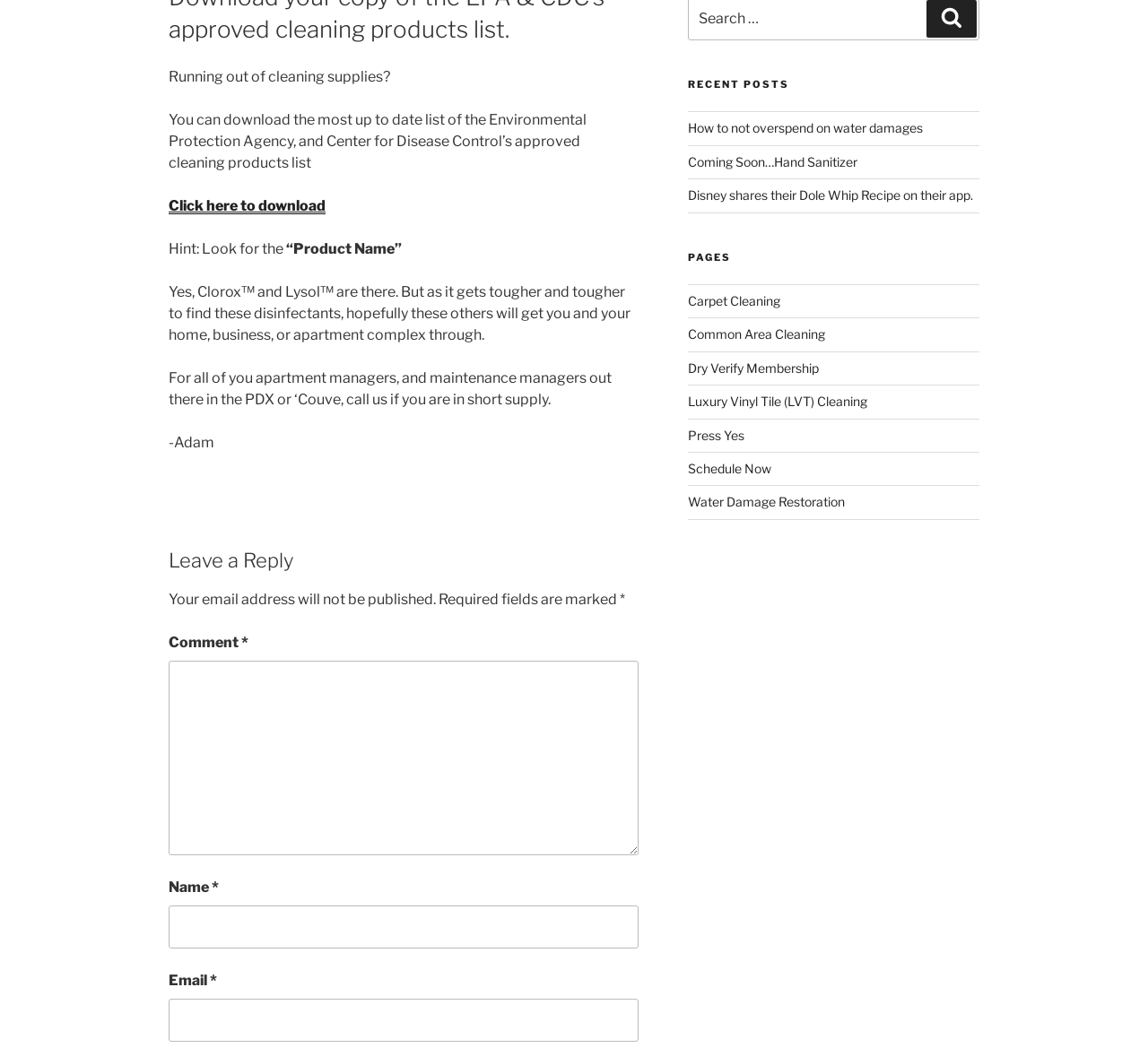Who is the author of the webpage?
Please give a well-detailed answer to the question.

The webpage has a signature or a note at the end that says '-Adam', indicating that Adam is the author of the webpage.